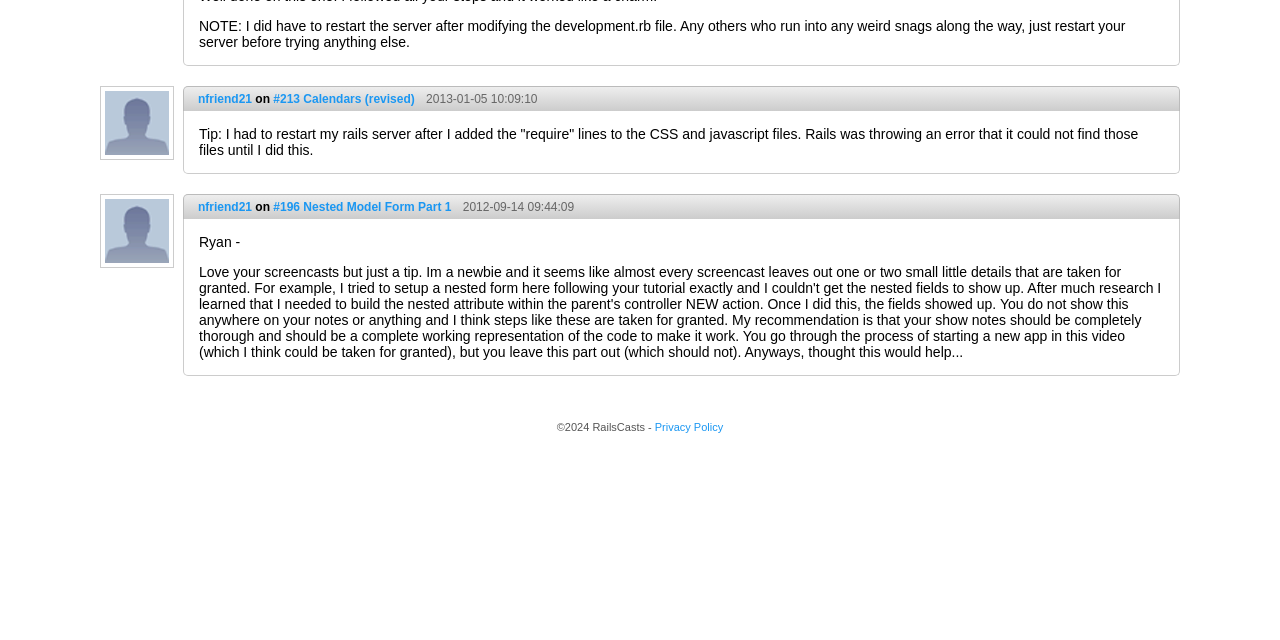Using the given description, provide the bounding box coordinates formatted as (top-left x, top-left y, bottom-right x, bottom-right y), with all values being floating point numbers between 0 and 1. Description: nfriend21

[0.155, 0.144, 0.197, 0.166]